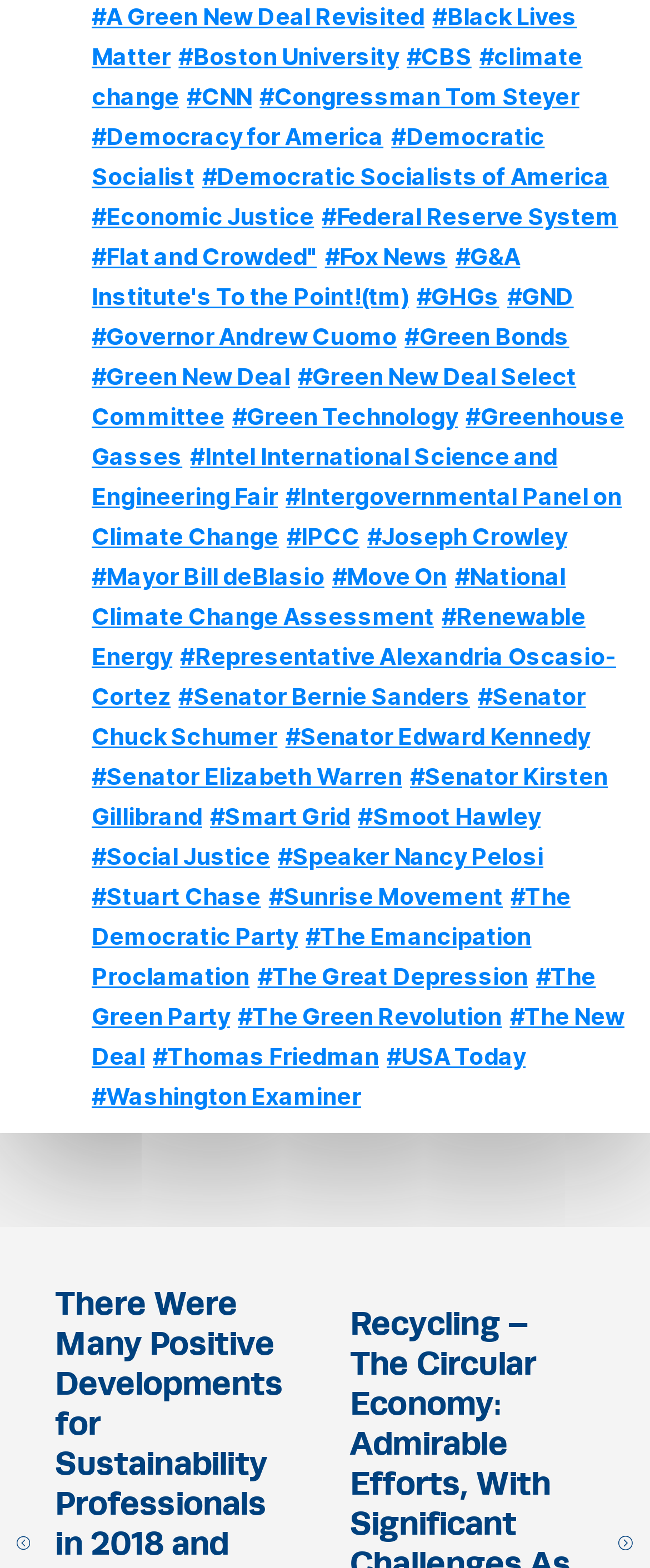Show the bounding box coordinates for the HTML element described as: "#Economic Justice".

[0.141, 0.129, 0.483, 0.147]